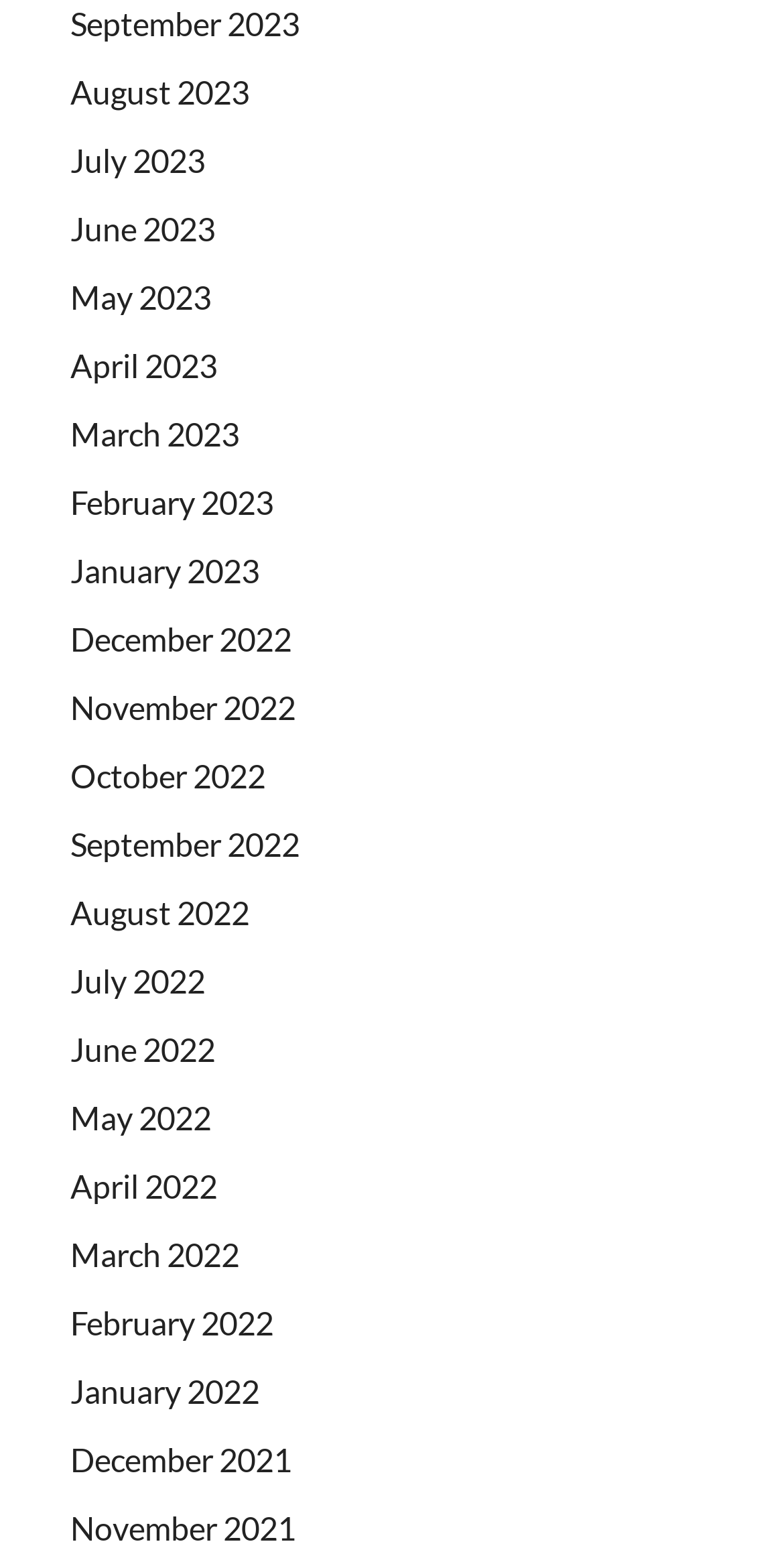Please find the bounding box coordinates for the clickable element needed to perform this instruction: "go to August 2022".

[0.09, 0.576, 0.318, 0.601]